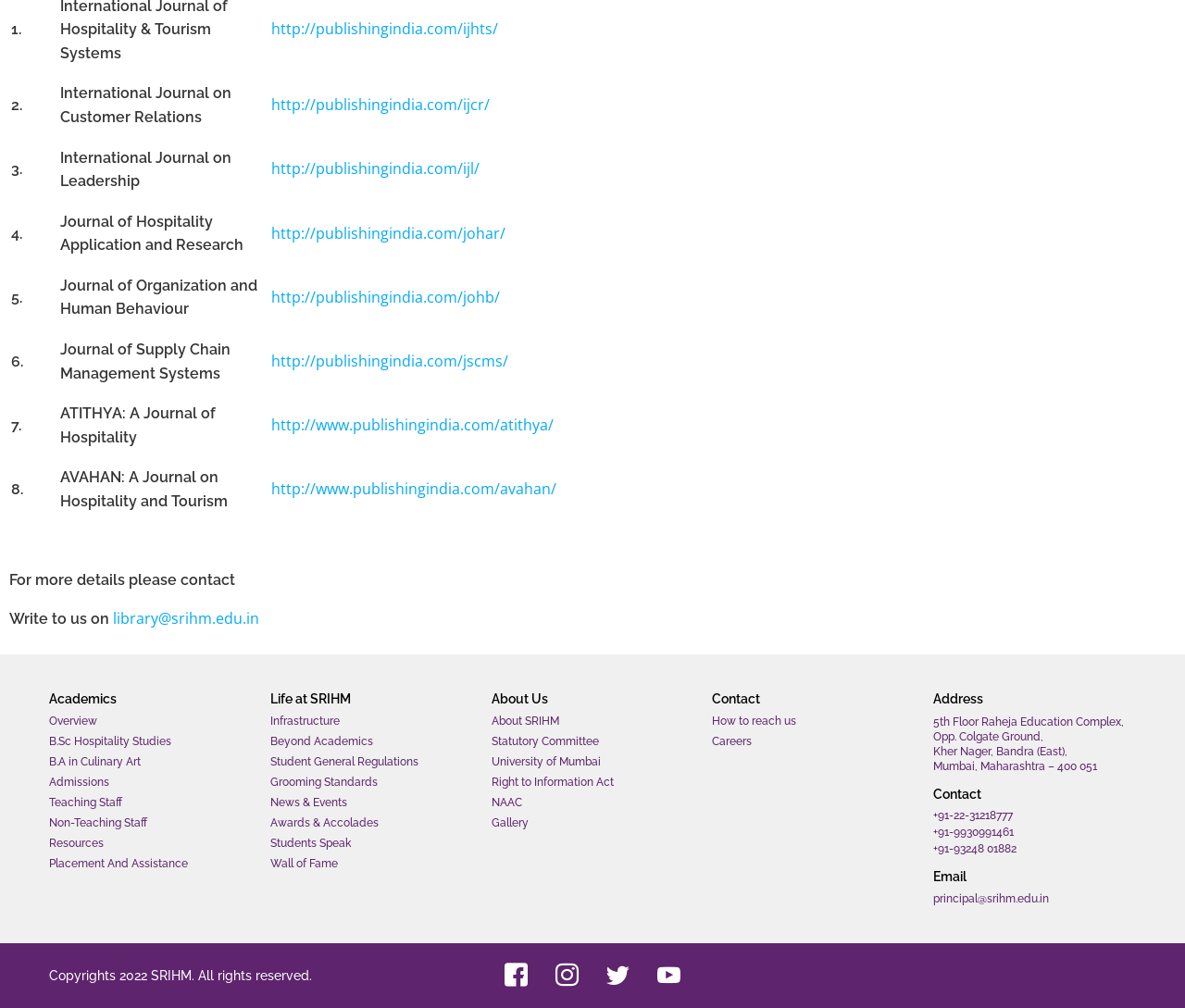What are the two main categories listed on this webpage?
By examining the image, provide a one-word or phrase answer.

Academics and Life at SRIHM